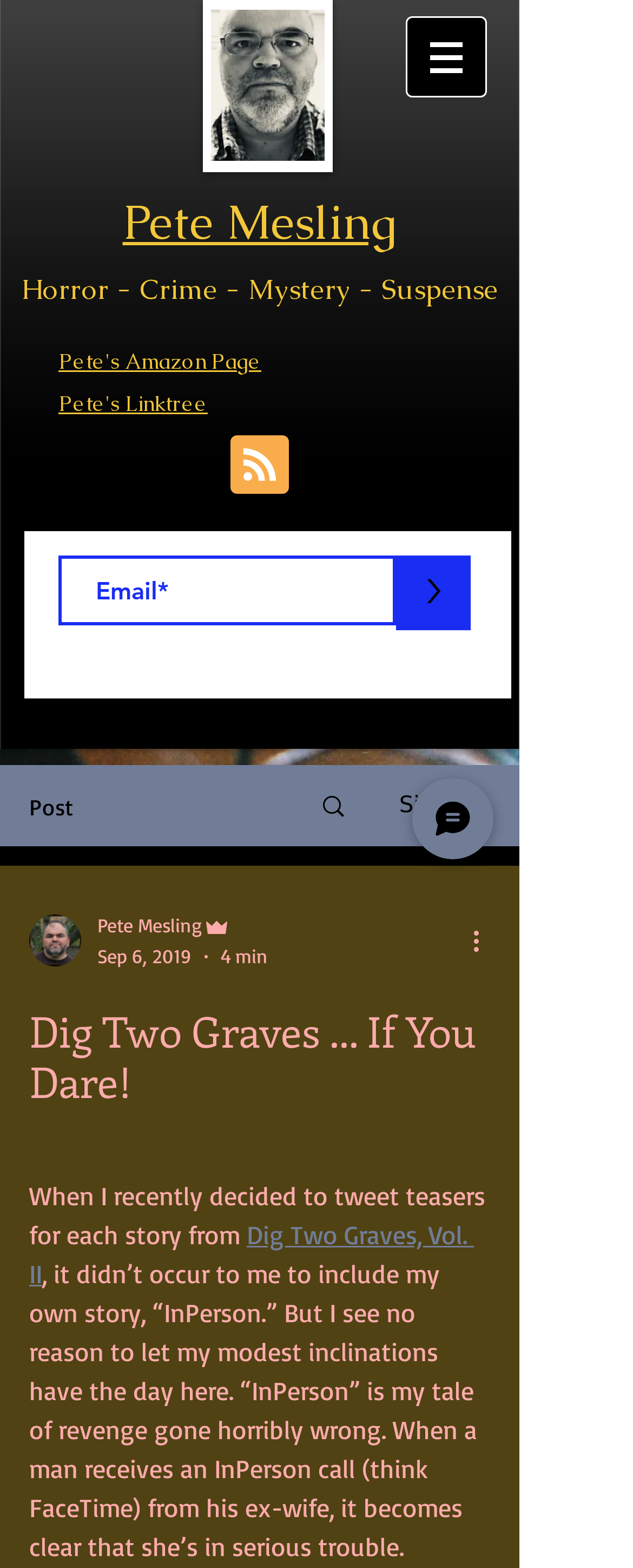What is the purpose of the textbox?
Utilize the information in the image to give a detailed answer to the question.

The textbox is located below the links section, and it has a label 'Email*' which indicates that it is required. Therefore, the purpose of the textbox is to input an email address.